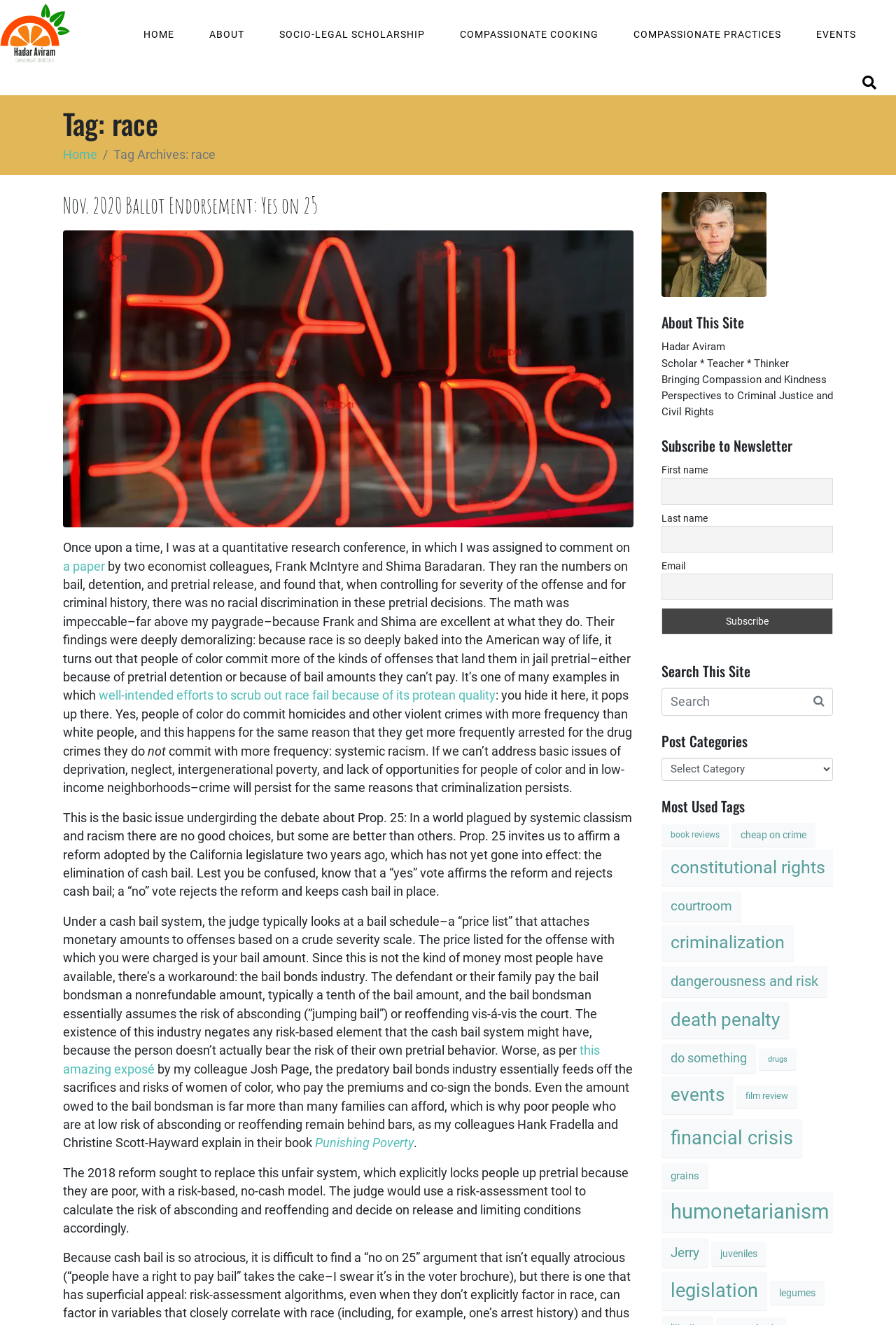Specify the bounding box coordinates for the region that must be clicked to perform the given instruction: "Click on the 'EVENTS' link".

[0.907, 0.019, 0.959, 0.034]